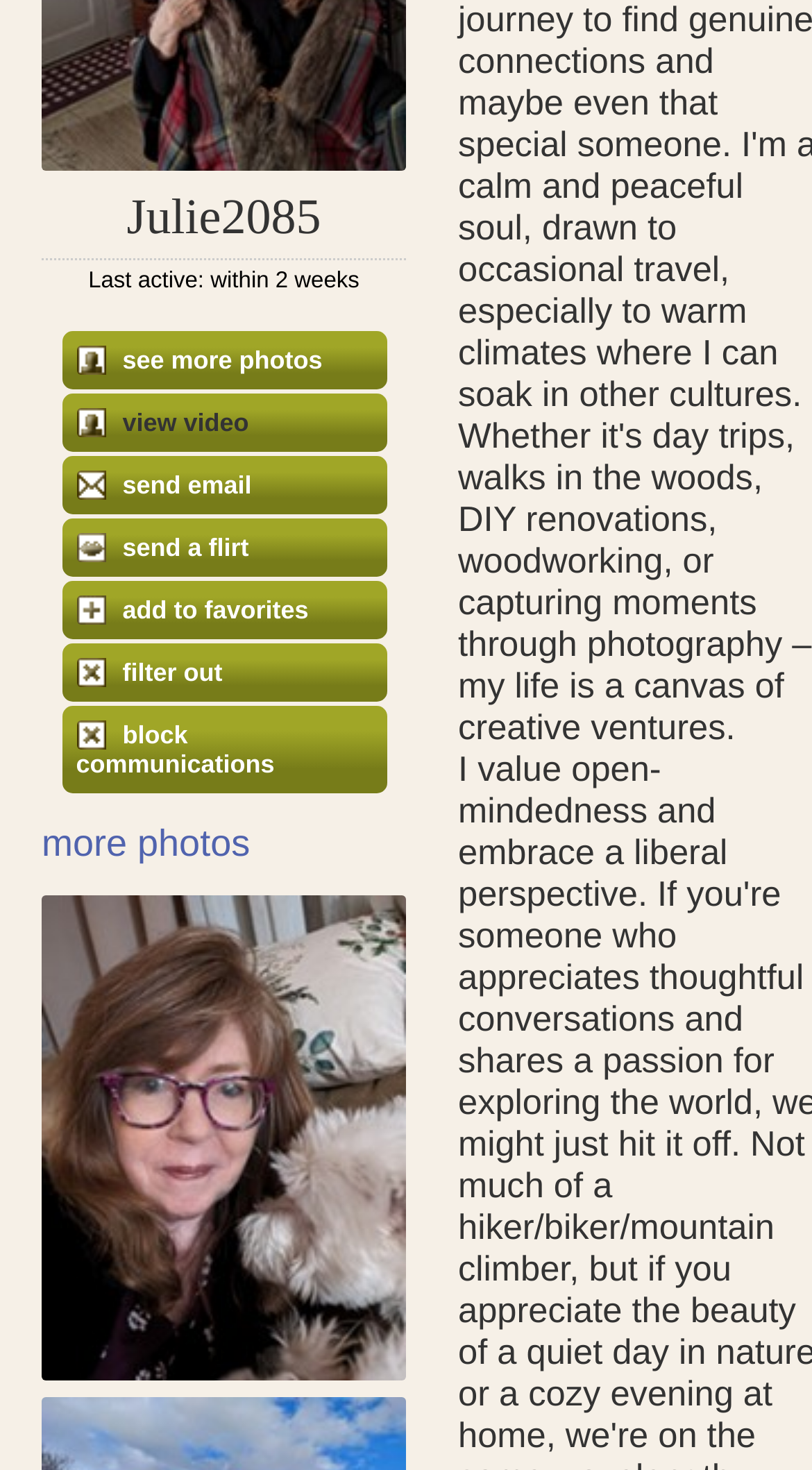Can you find the bounding box coordinates for the UI element given this description: "filter out"? Provide the coordinates as four float numbers between 0 and 1: [left, top, right, bottom].

[0.094, 0.448, 0.274, 0.468]